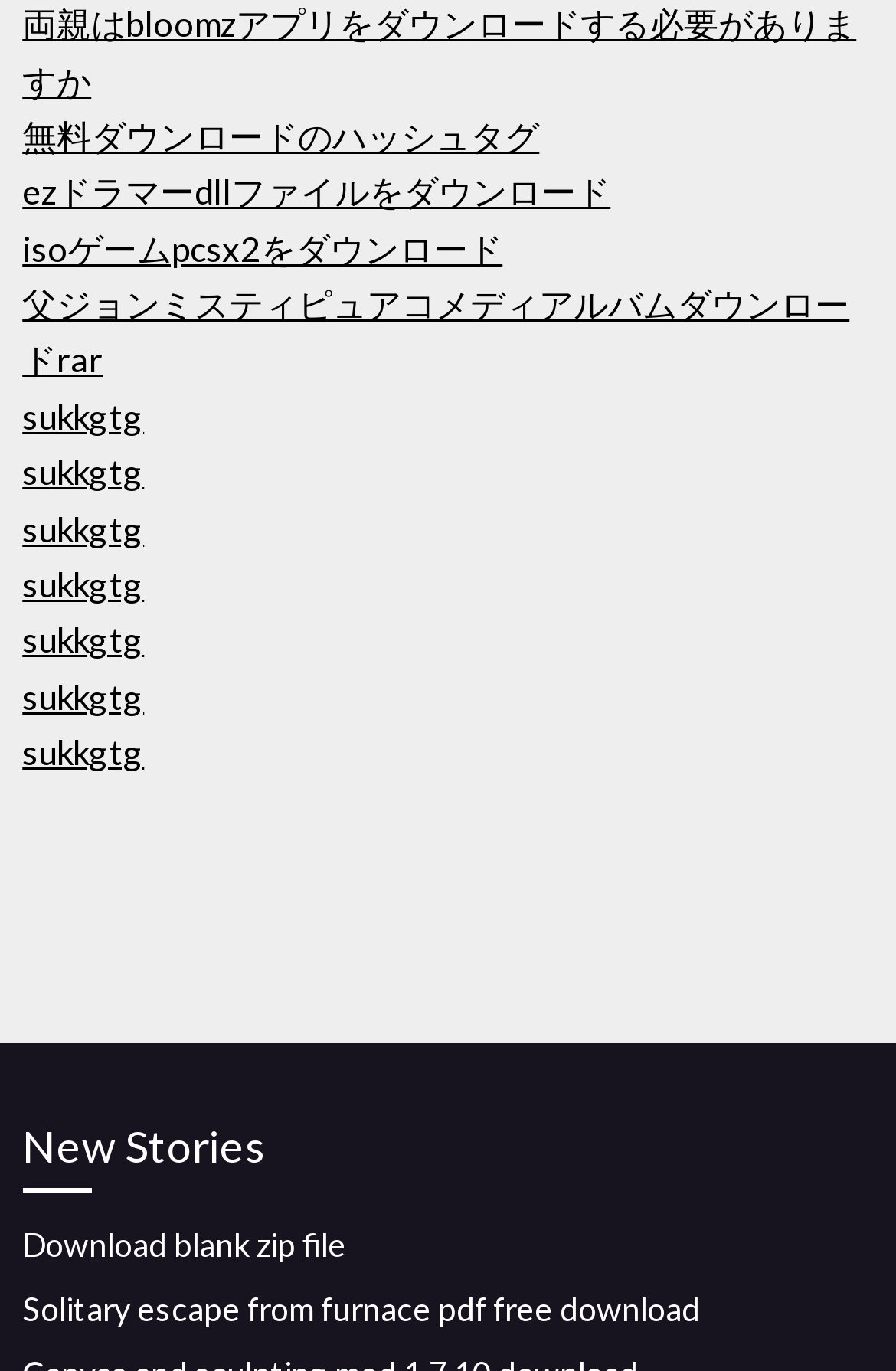What is the last downloadable item?
Observe the image and answer the question with a one-word or short phrase response.

Solitary escape from furnace pdf